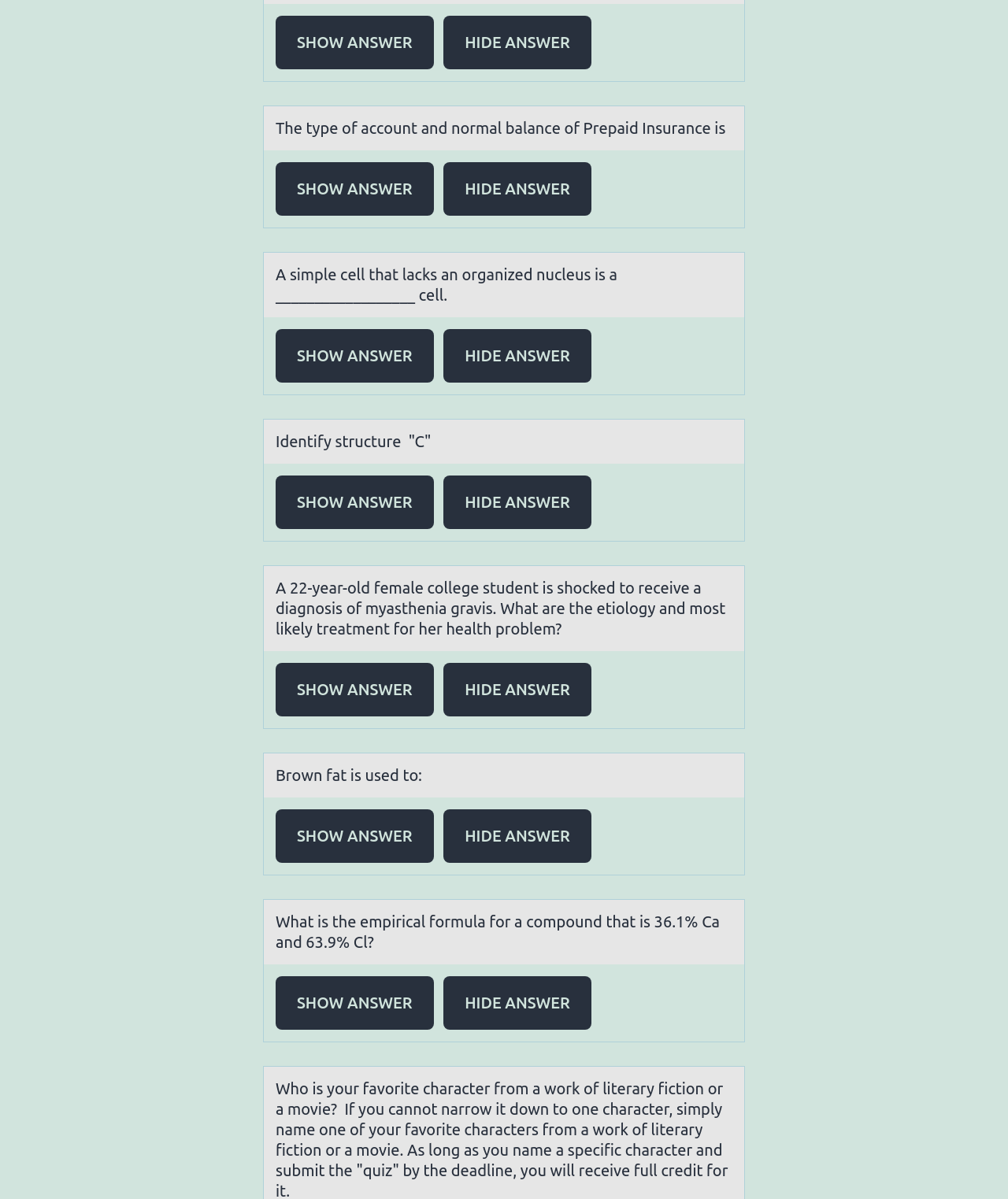Answer the following inquiry with a single word or phrase:
What type of account has a normal balance of Prepaid Insurance?

asset